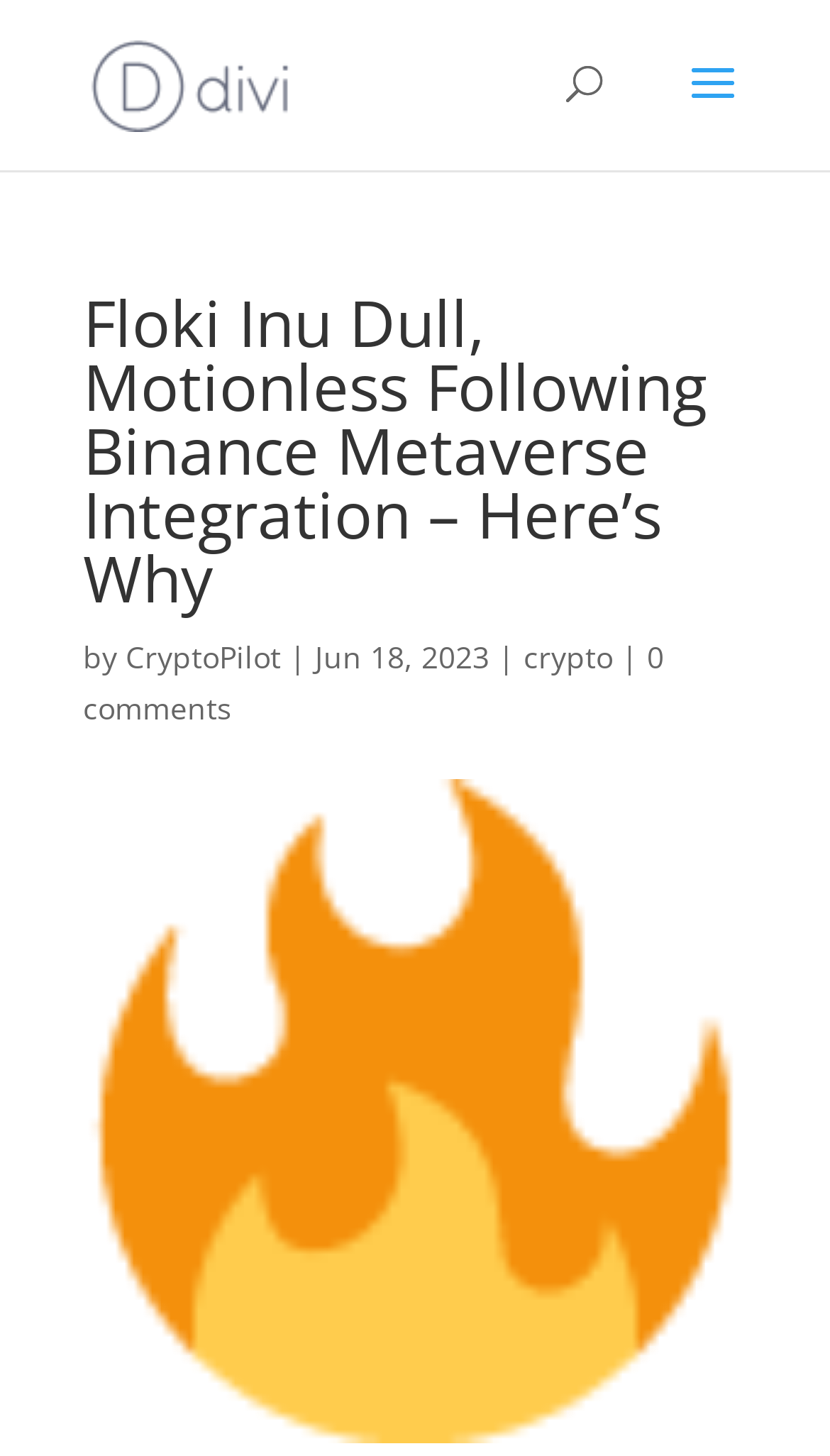Find the headline of the webpage and generate its text content.

Floki Inu Dull, Motionless Following Binance Metaverse Integration – Here’s Why